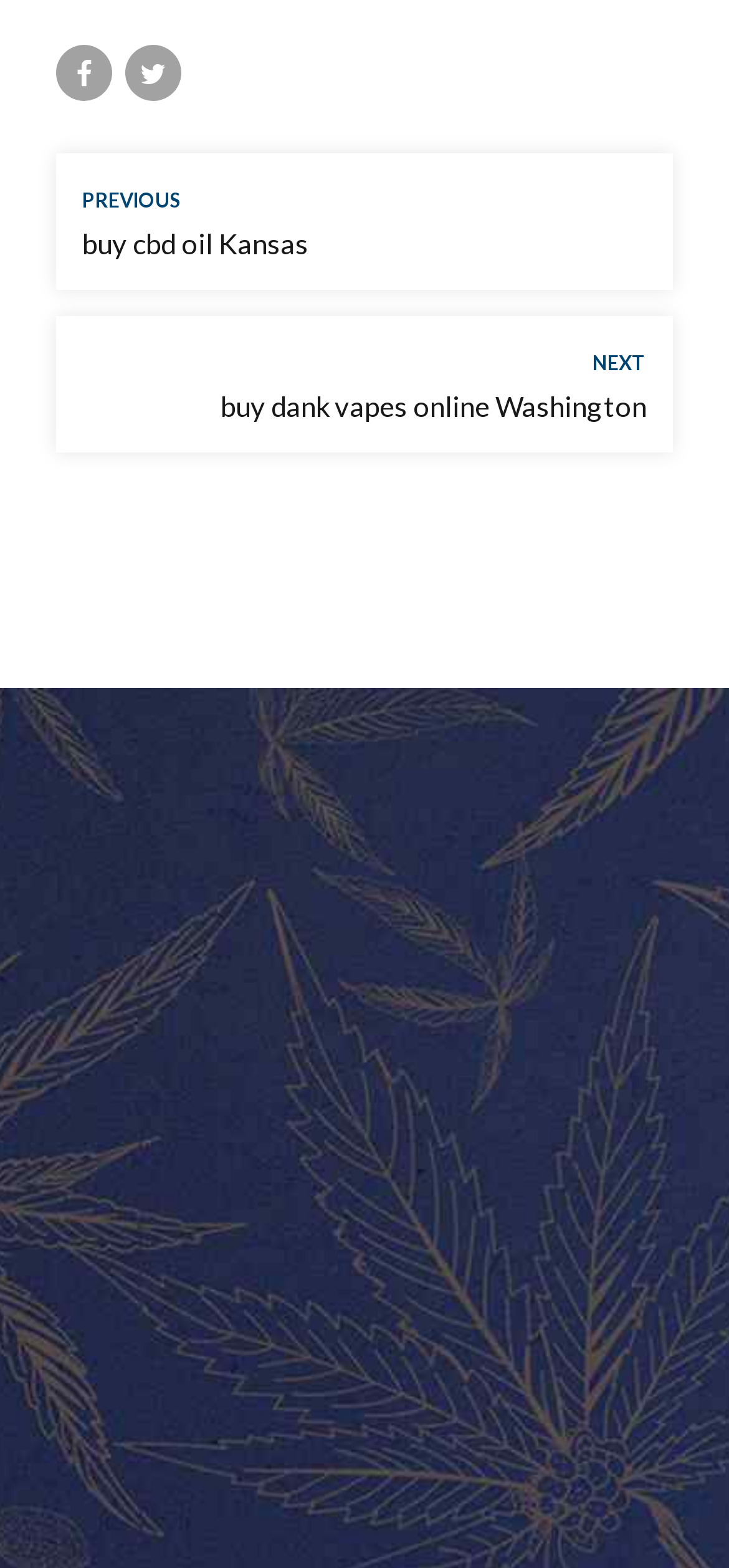From the screenshot, find the bounding box of the UI element matching this description: "previous buy cbd oil Kansas". Supply the bounding box coordinates in the form [left, top, right, bottom], each a float between 0 and 1.

[0.077, 0.098, 0.923, 0.185]